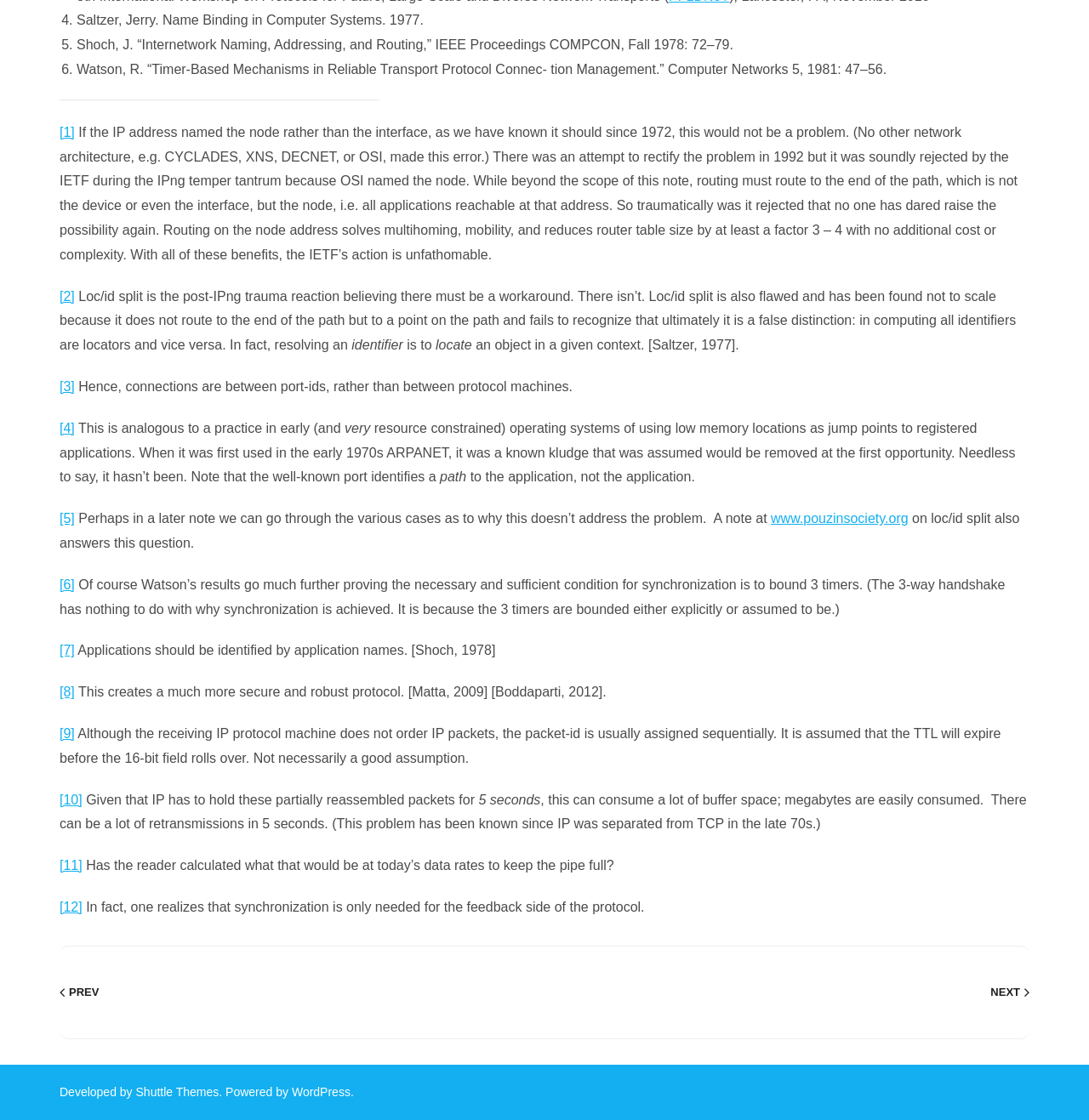Given the description of a UI element: "Shuttle Themes", identify the bounding box coordinates of the matching element in the webpage screenshot.

[0.125, 0.969, 0.201, 0.981]